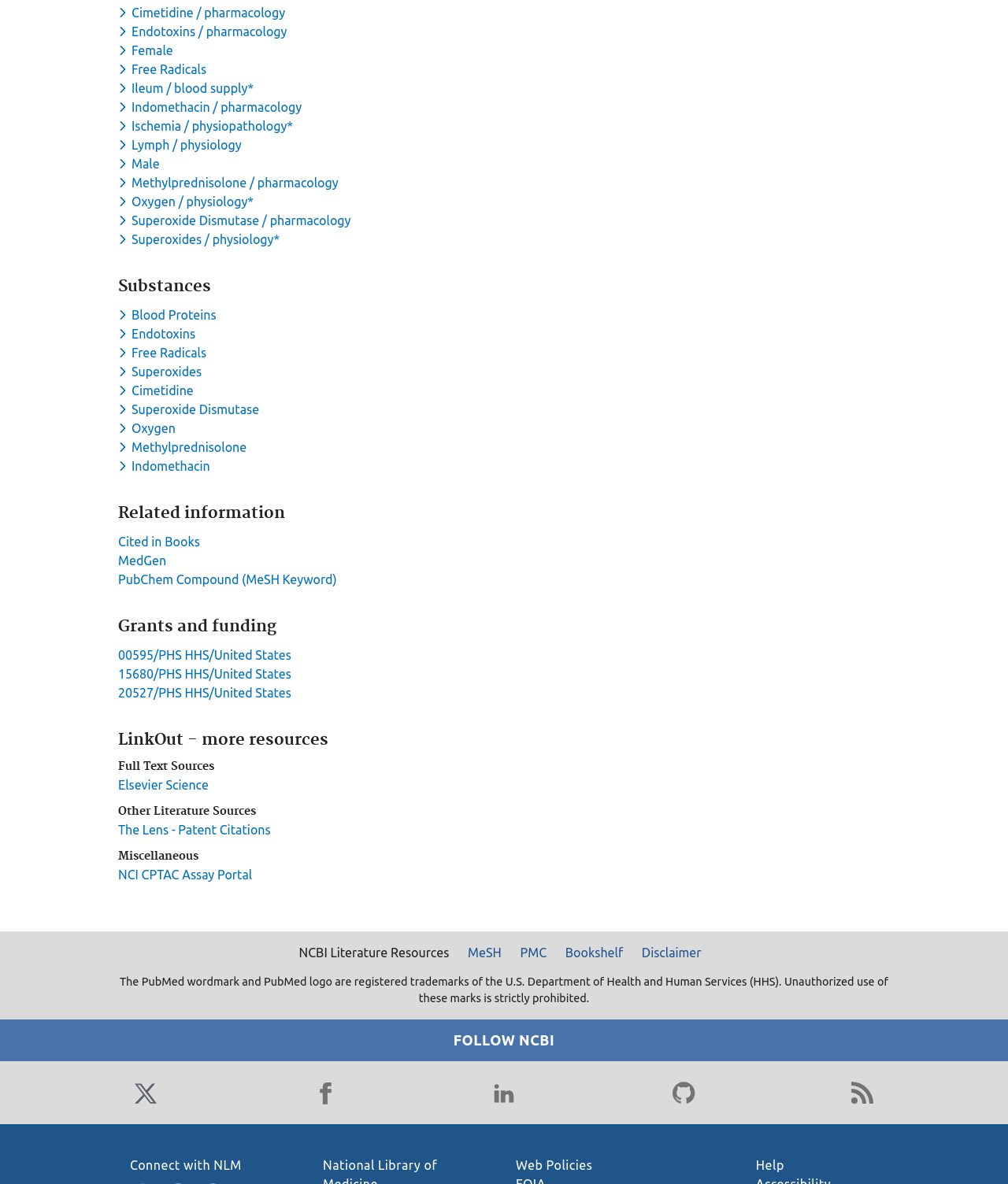Provide your answer in one word or a succinct phrase for the question: 
What is the last link in the 'LinkOut - more resources' section?

NCI CPTAC Assay Portal